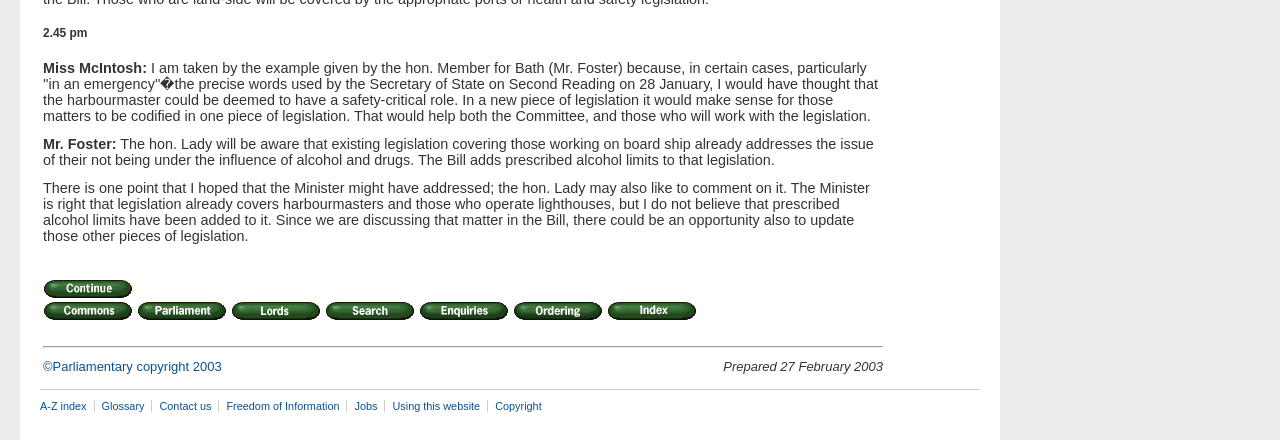Please give a concise answer to this question using a single word or phrase: 
What is the purpose of the links at the bottom of the page?

Navigation